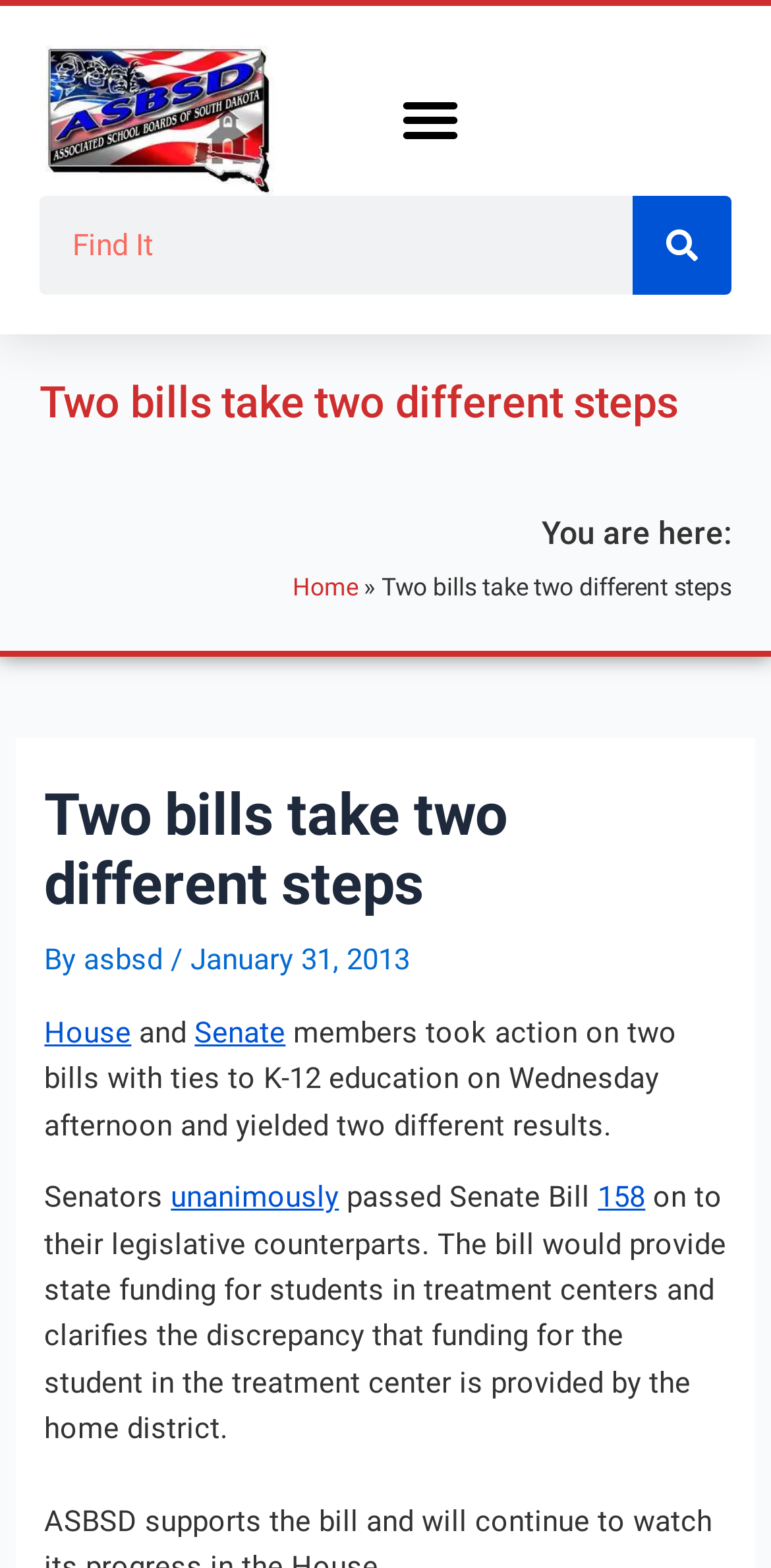Please determine the bounding box coordinates for the element with the description: "Ver verificador de recibos".

None